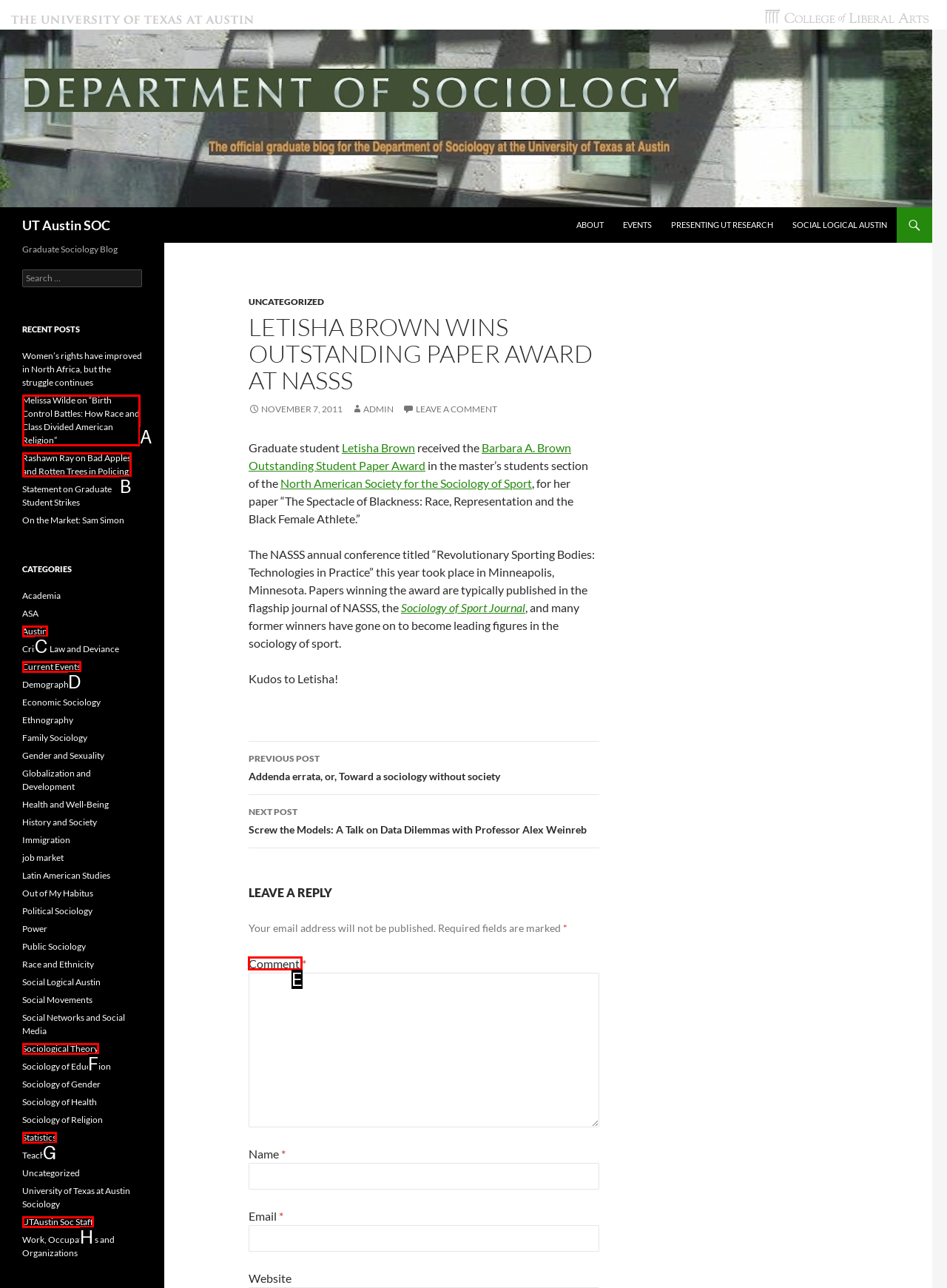Determine the letter of the element you should click to carry out the task: Leave a comment
Answer with the letter from the given choices.

E